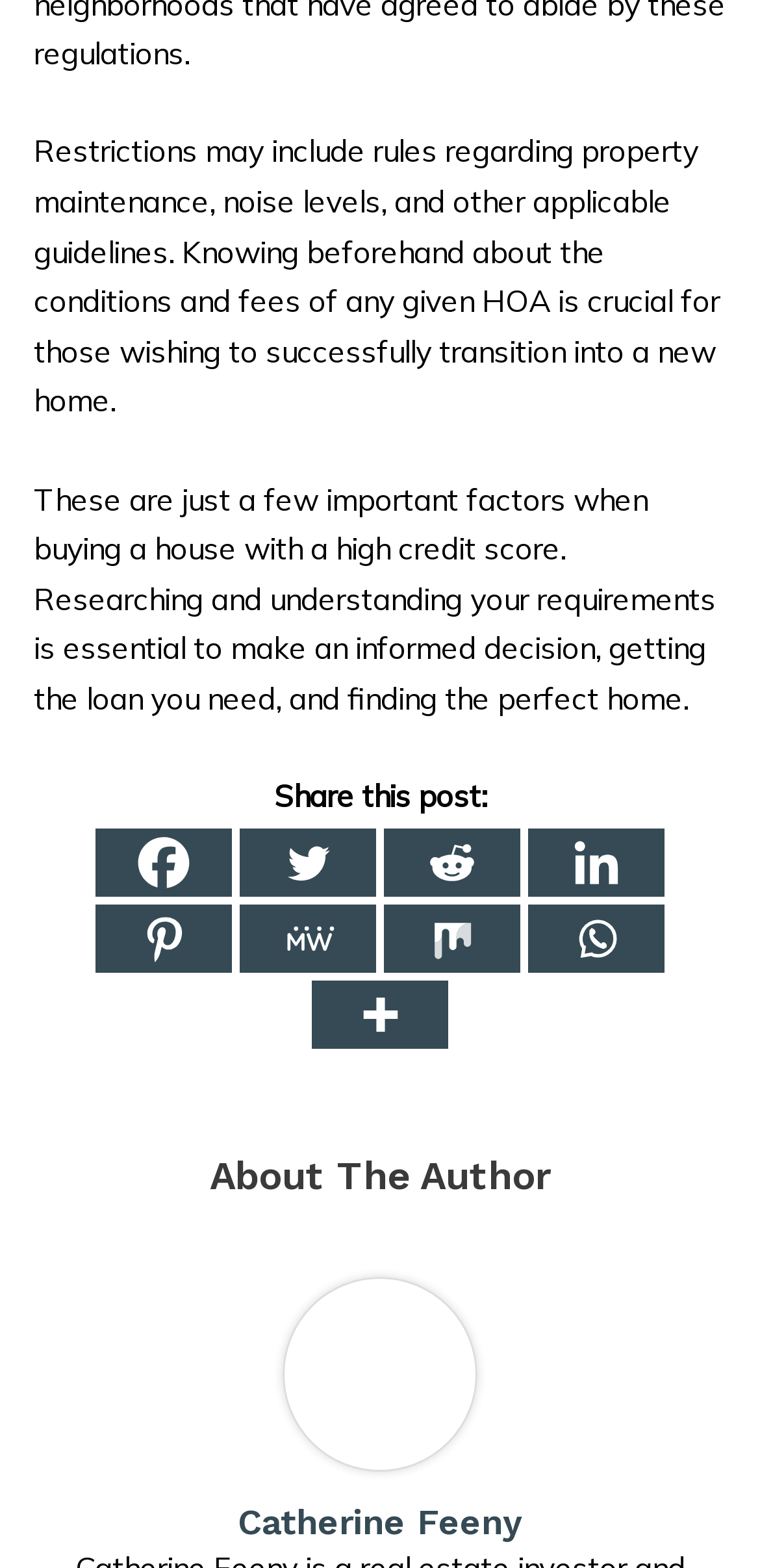What is the importance of knowing about HOA?
Please provide a comprehensive answer based on the contents of the image.

The webpage mentions that knowing about HOA (Homeowners Association) is crucial for those wishing to successfully transition into a new home, implying that it's essential to be aware of the rules and regulations that come with buying a house in a community with an HOA.